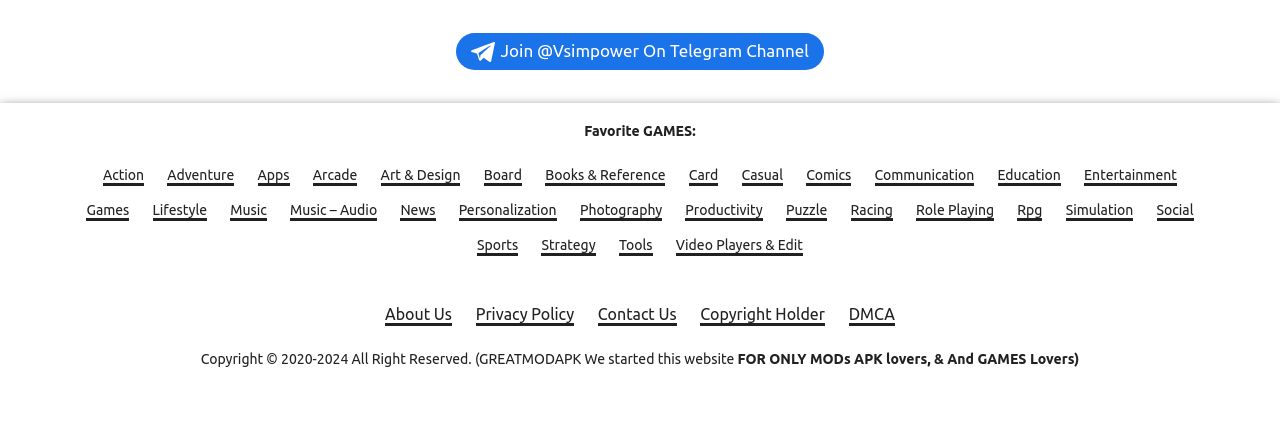Determine the bounding box coordinates for the region that must be clicked to execute the following instruction: "Click on the 'Strategy' link".

[0.423, 0.541, 0.465, 0.584]